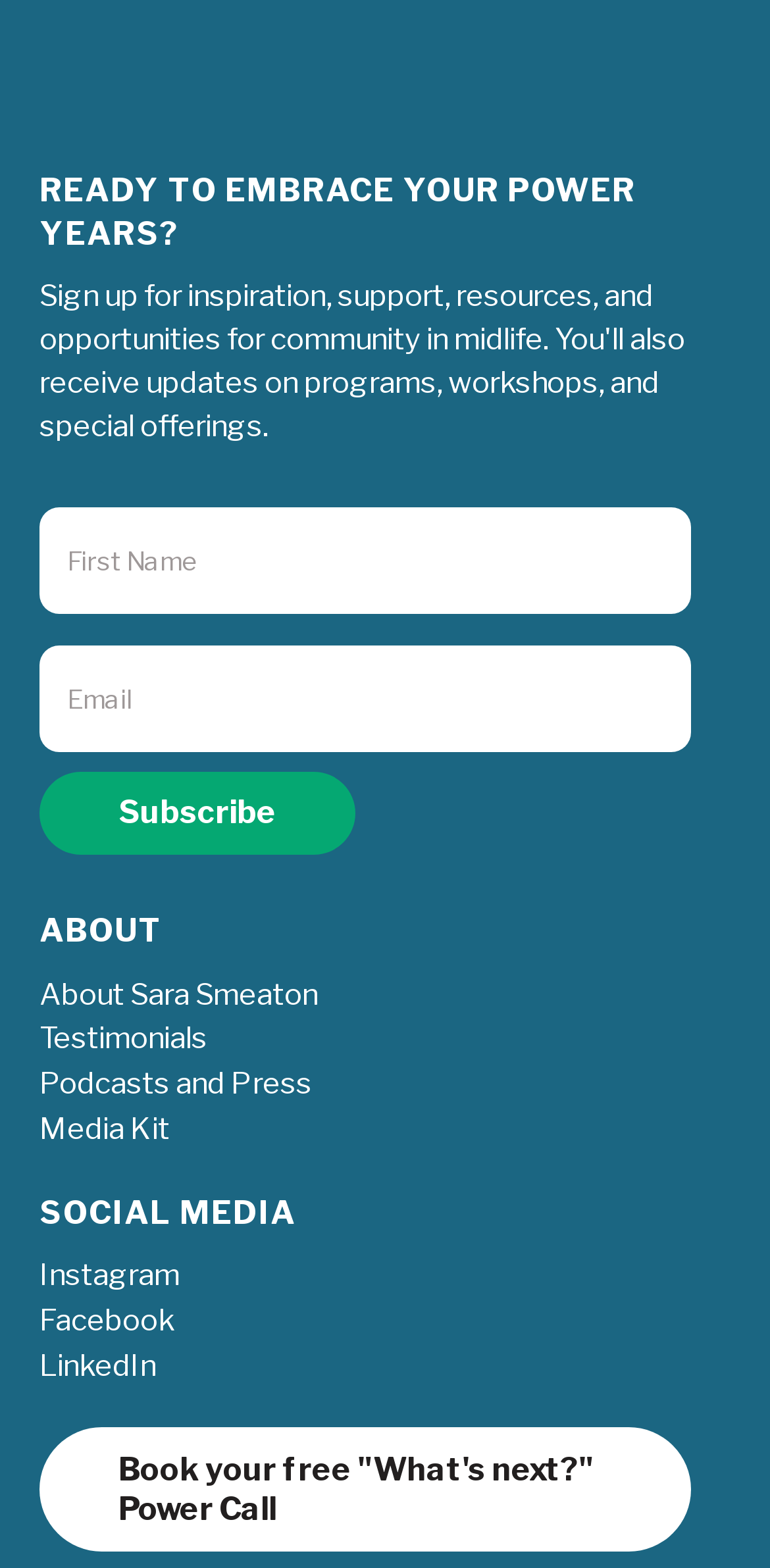Specify the bounding box coordinates of the area that needs to be clicked to achieve the following instruction: "Learn more about Sara Smeaton".

[0.051, 0.622, 0.897, 0.649]